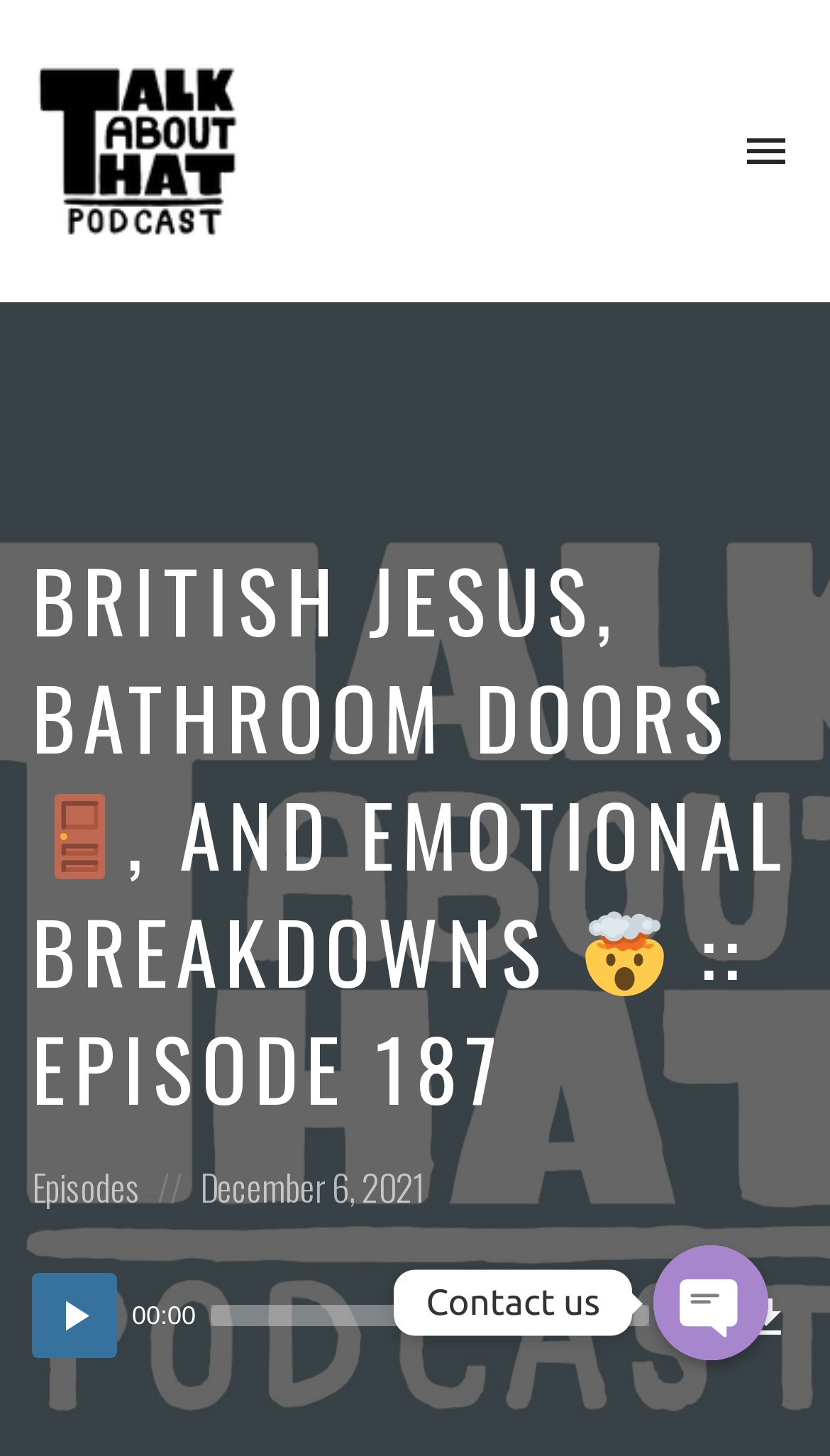What is the size of the downloadable episode?
Using the image as a reference, deliver a detailed and thorough answer to the question.

I found the size of the downloadable episode by looking at the link ' Download Episode (24.2 MB)' which indicates that the episode can be downloaded and its size is 24.2 MB.